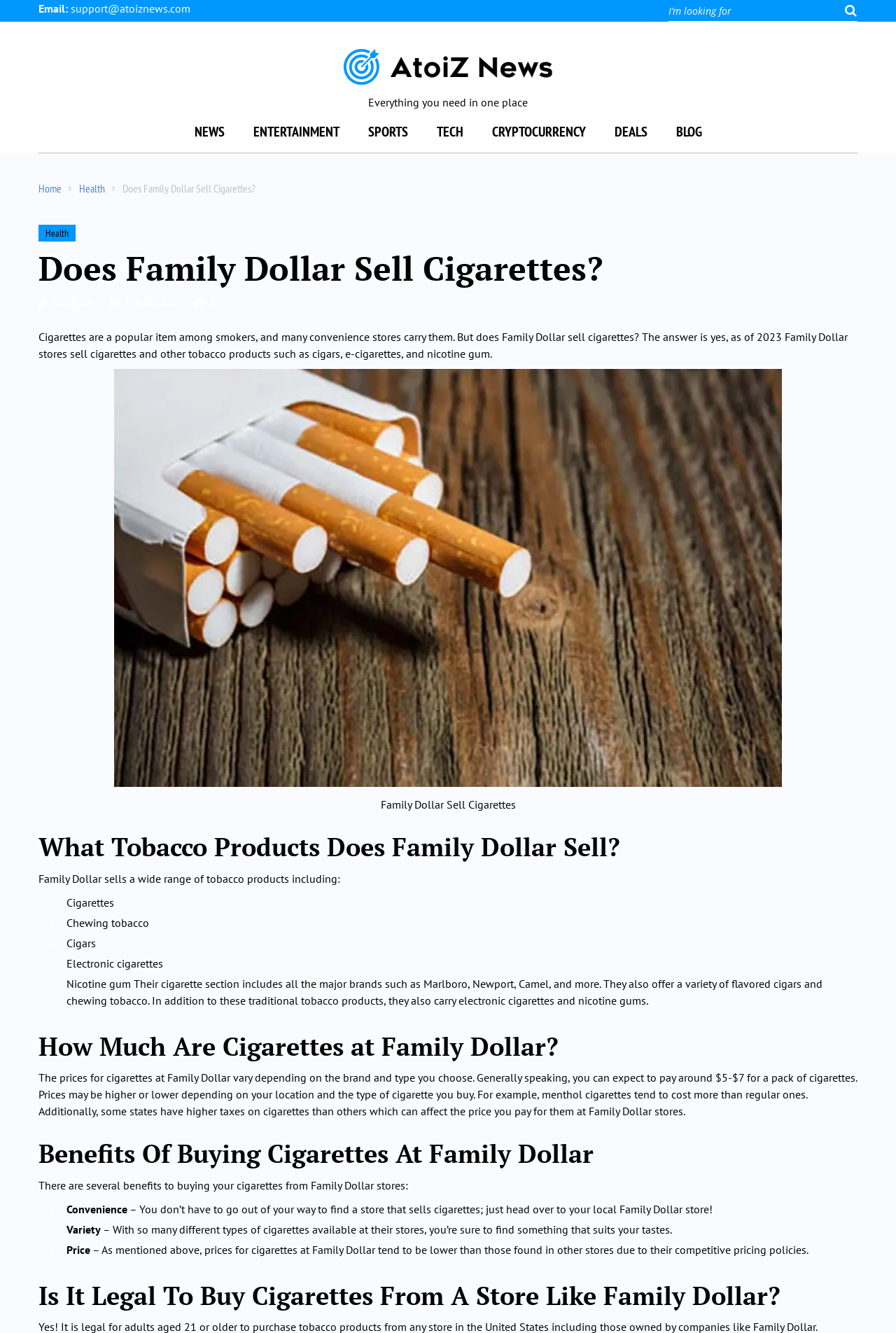Please identify the bounding box coordinates of the clickable area that will fulfill the following instruction: "Read the latest news". The coordinates should be in the format of four float numbers between 0 and 1, i.e., [left, top, right, bottom].

[0.217, 0.088, 0.25, 0.114]